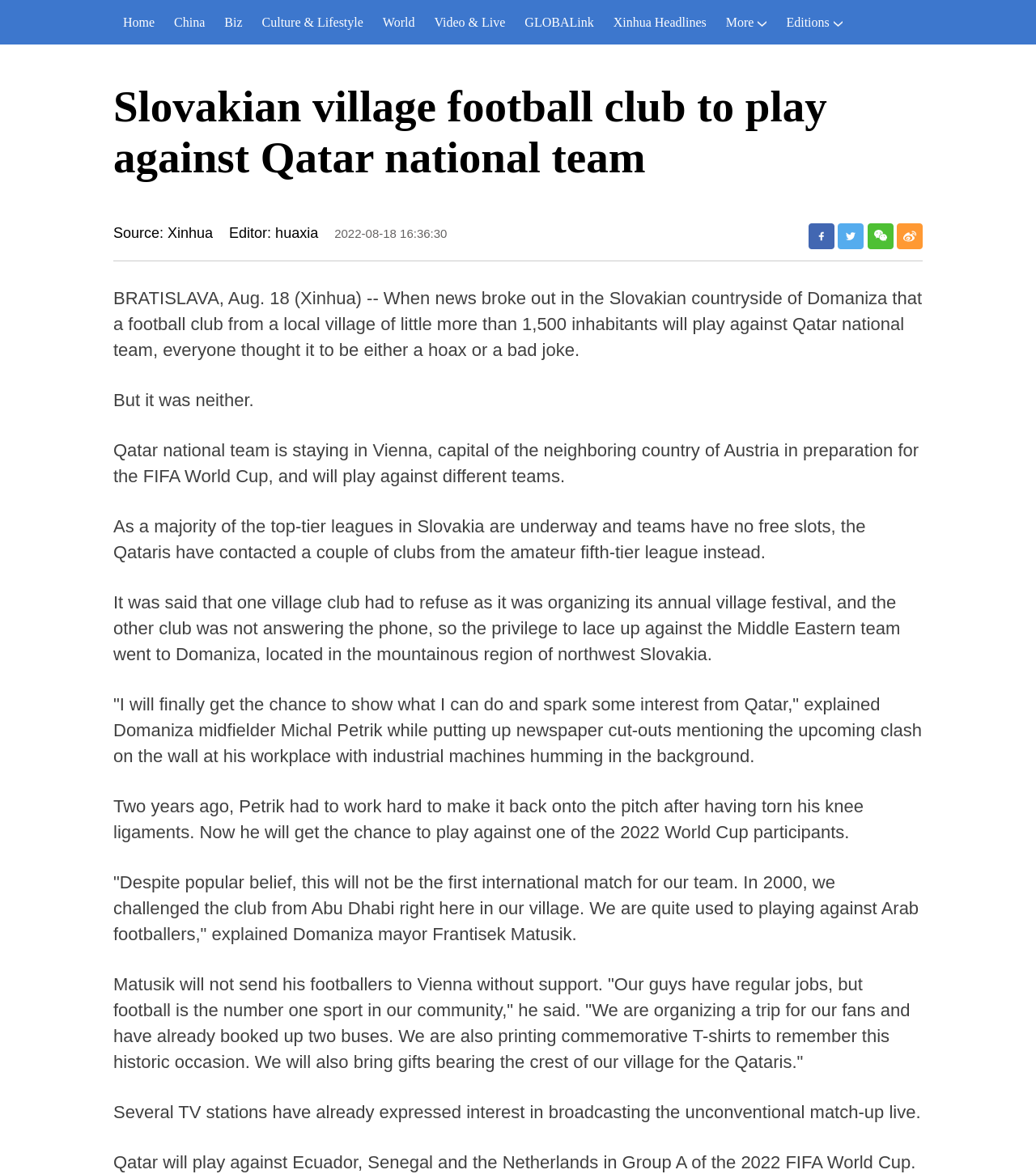Refer to the screenshot and answer the following question in detail:
What is the sport that is number one in the community of Domaniza?

According to the article, the mayor of Domaniza, Frantisek Matusik, mentioned that 'football is the number one sport in our community'.